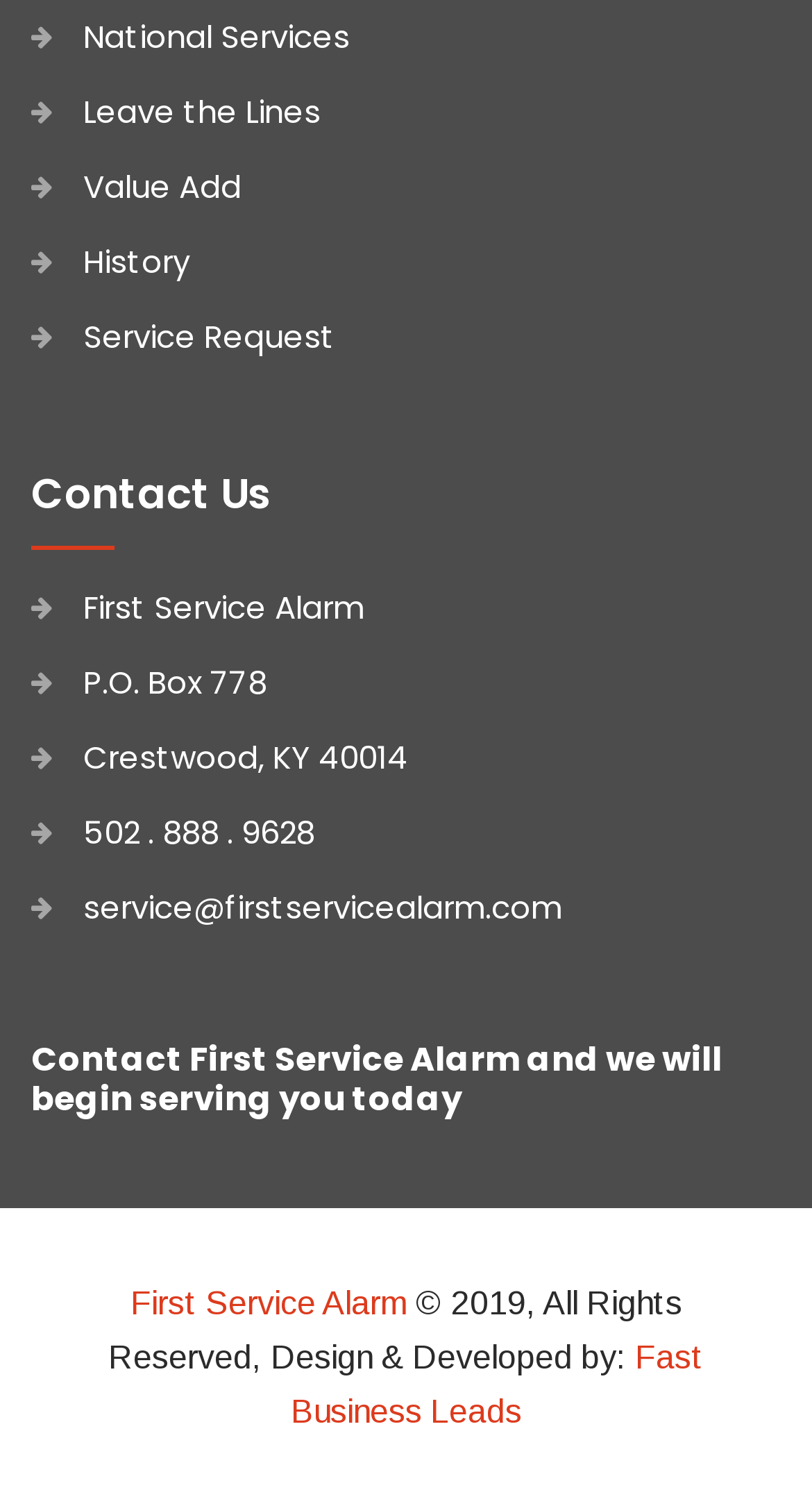Please identify the bounding box coordinates of the clickable element to fulfill the following instruction: "Click on Scopus". The coordinates should be four float numbers between 0 and 1, i.e., [left, top, right, bottom].

None